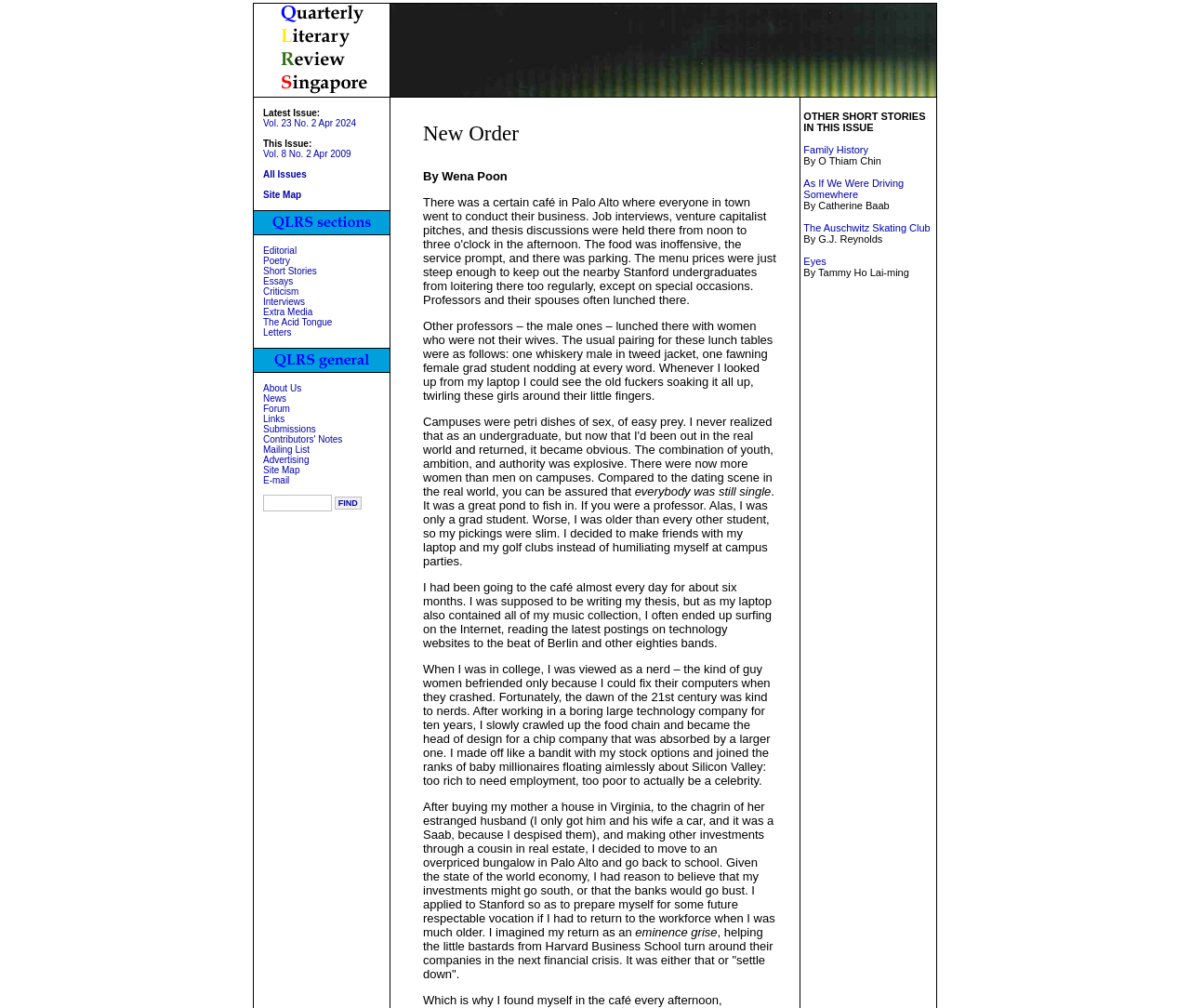Please identify the bounding box coordinates of where to click in order to follow the instruction: "View the short stories".

[0.221, 0.264, 0.266, 0.274]